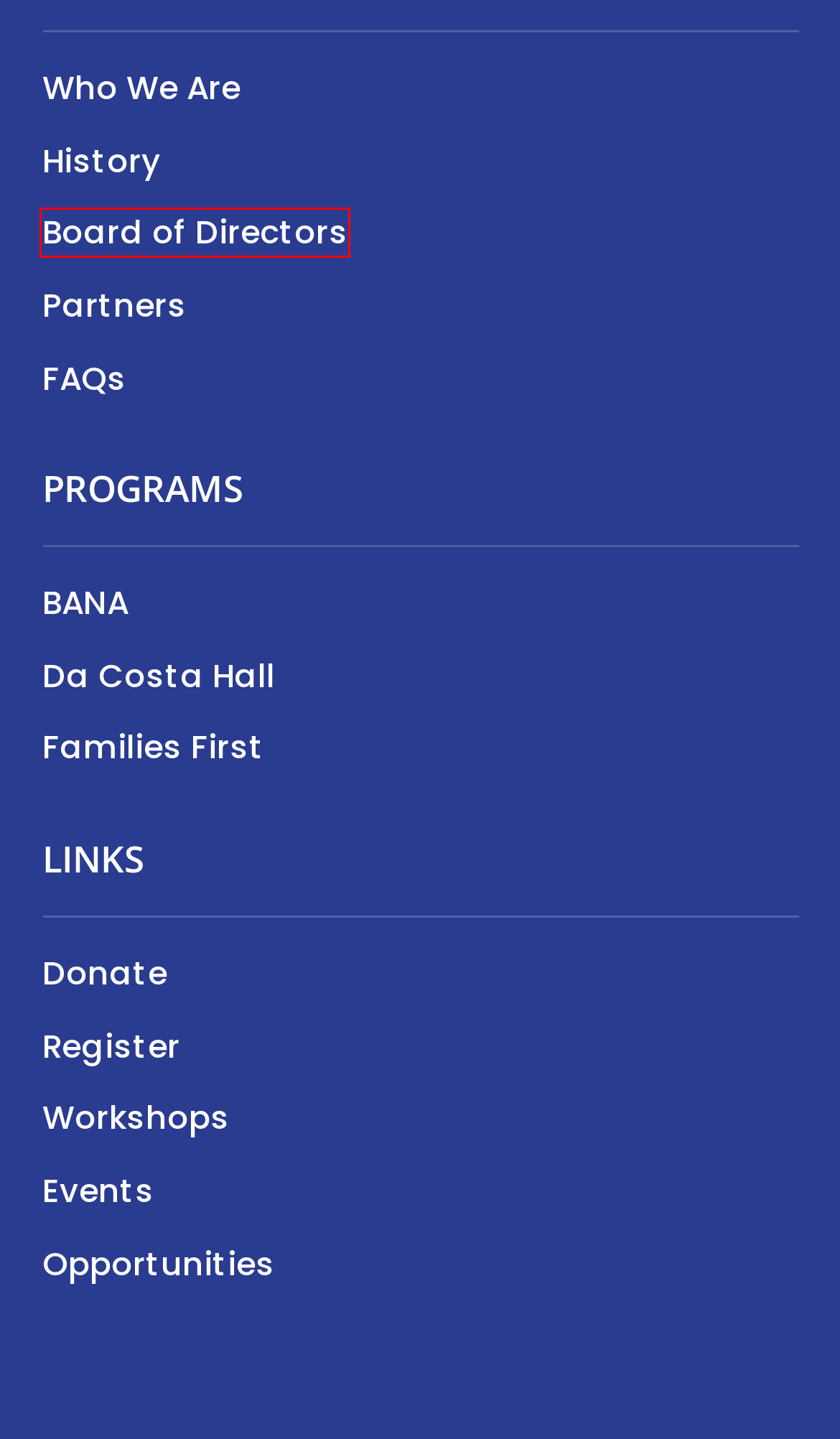Examine the screenshot of a webpage with a red rectangle bounding box. Select the most accurate webpage description that matches the new webpage after clicking the element within the bounding box. Here are the candidates:
A. Upcoming Events | QBBE
B. Donate | QBBE
C. Board of Directors | QBBE
D. Partners | QBBE
E. QBBE – #NoStudentLeftBehind
F. Opportunities | QBBE
G. FAQs | QBBE
H. QBBE and Red Rush form partnership for Summer Institute 2021 | QBBE

C